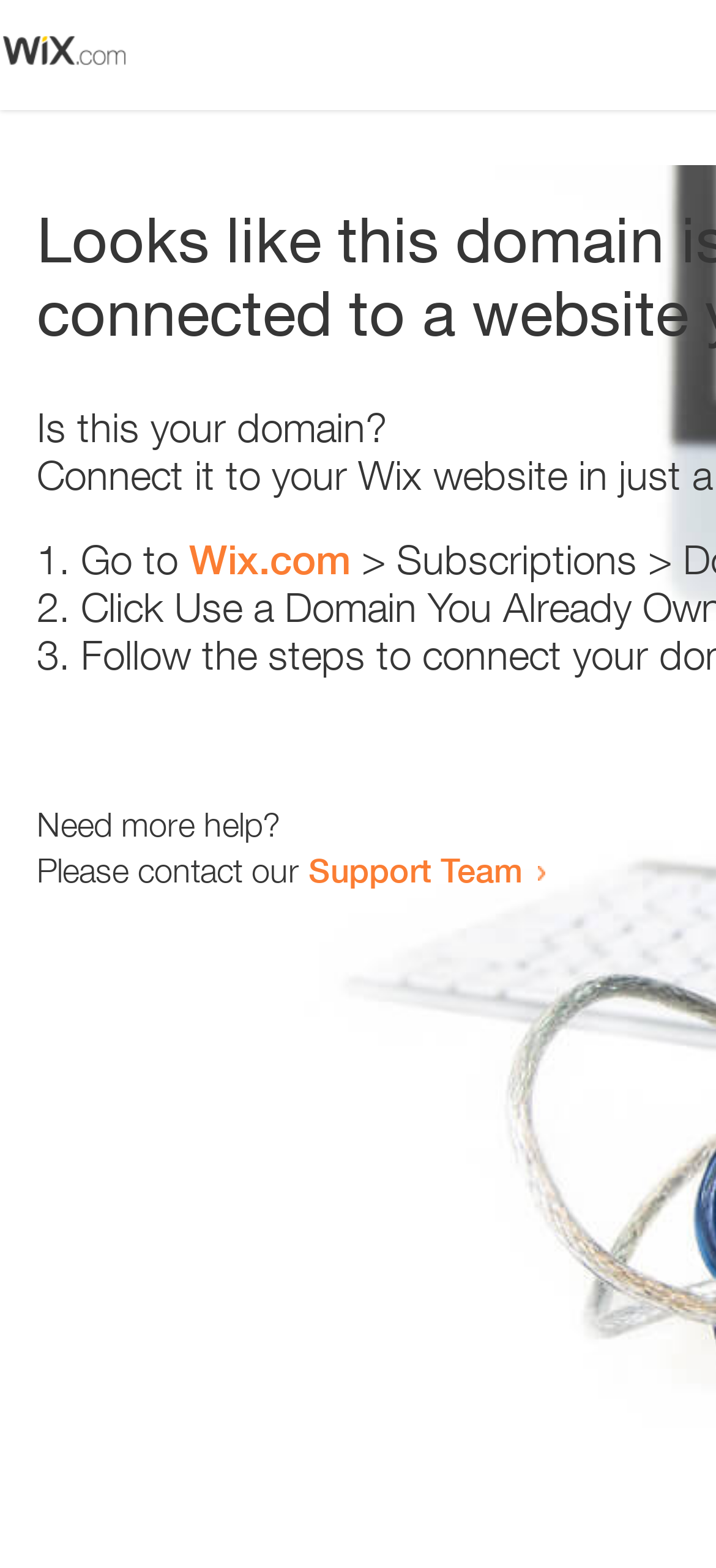Give a one-word or phrase response to the following question: Is there an image on the webpage?

Yes